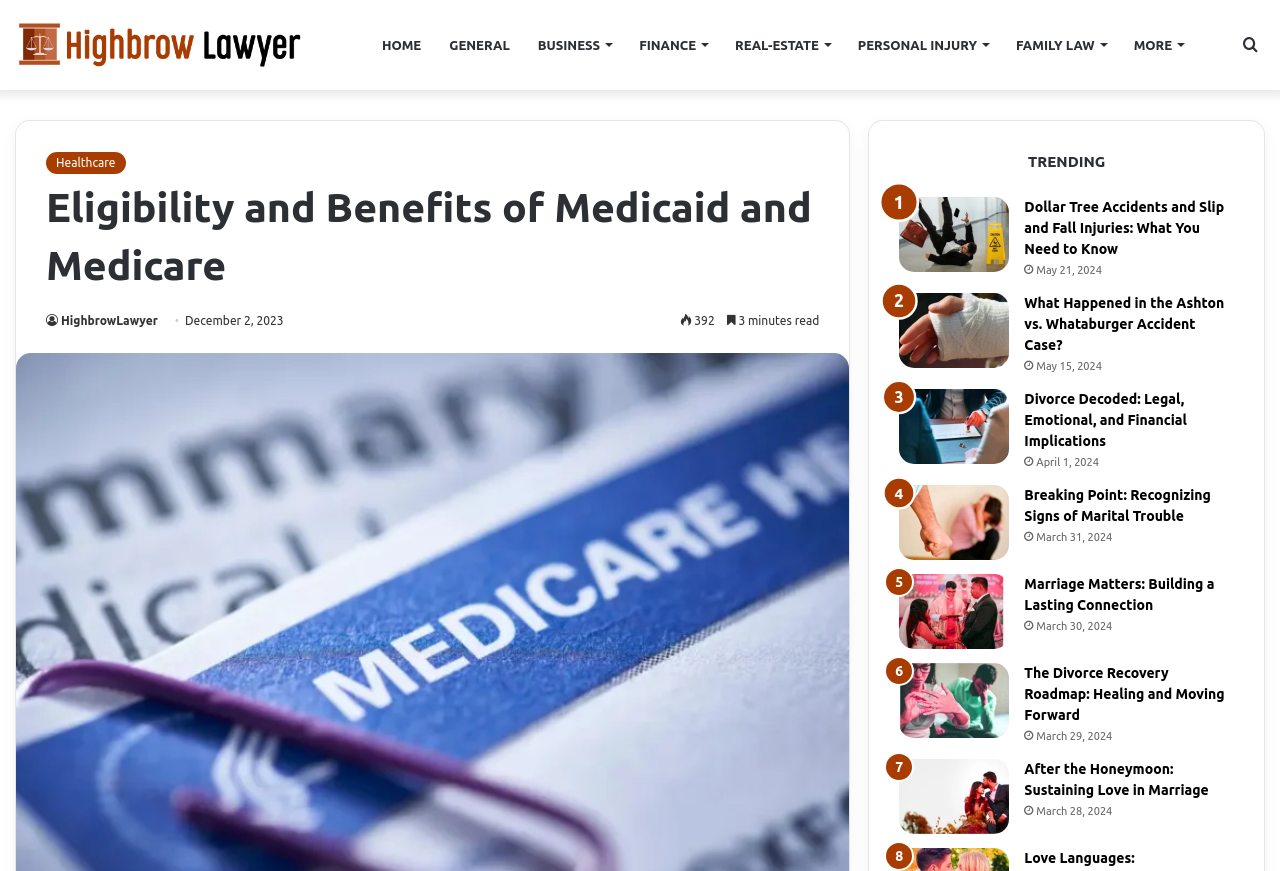Bounding box coordinates must be specified in the format (top-left x, top-left y, bottom-right x, bottom-right y). All values should be floating point numbers between 0 and 1. What are the bounding box coordinates of the UI element described as: Business

[0.409, 0.0, 0.488, 0.103]